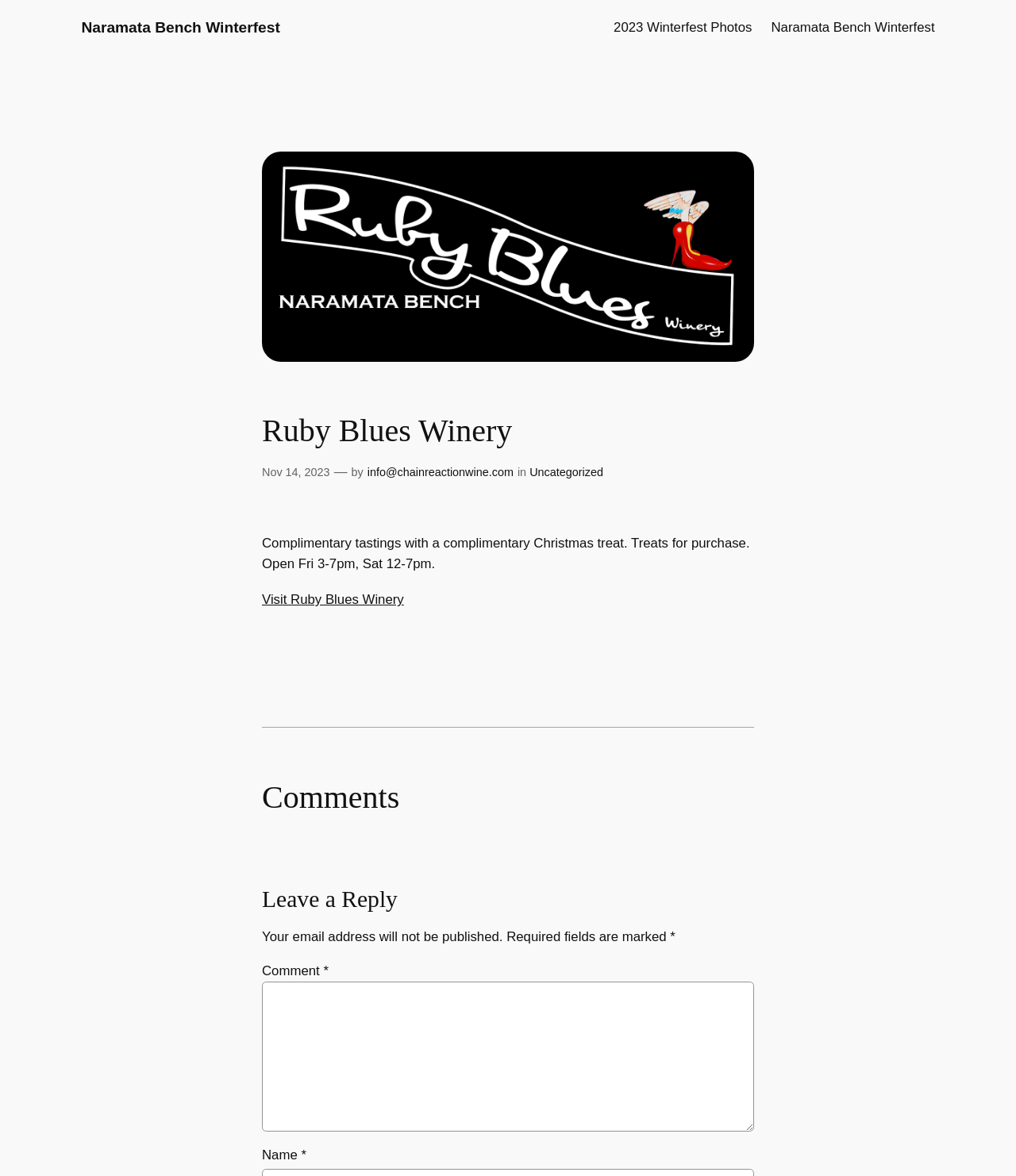Please specify the bounding box coordinates in the format (top-left x, top-left y, bottom-right x, bottom-right y), with all values as floating point numbers between 0 and 1. Identify the bounding box of the UI element described by: parent_node: Comment * name="comment"

[0.258, 0.835, 0.742, 0.962]